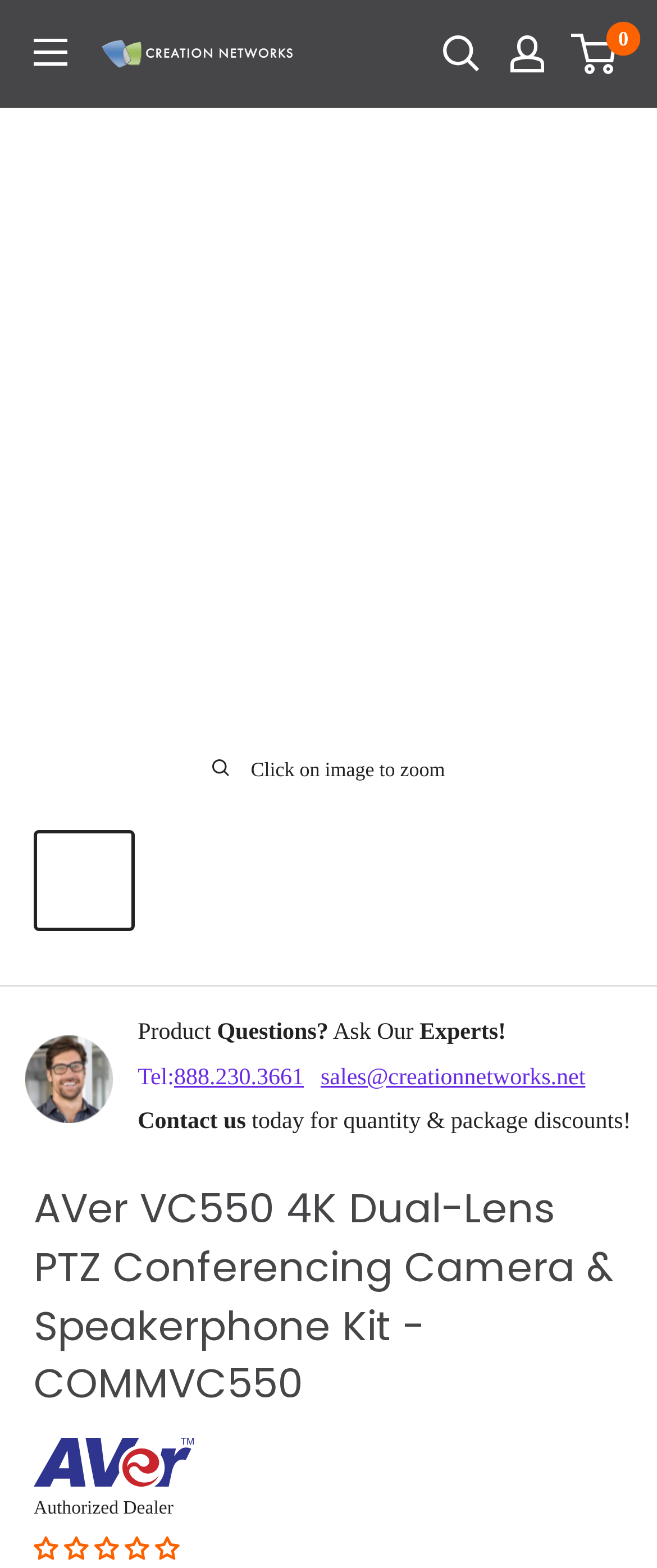What is the contact phone number?
Give a detailed explanation using the information visible in the image.

I found the contact phone number by looking at the link element with the text '888.230.3661', which is located near the 'Tel:' static text.